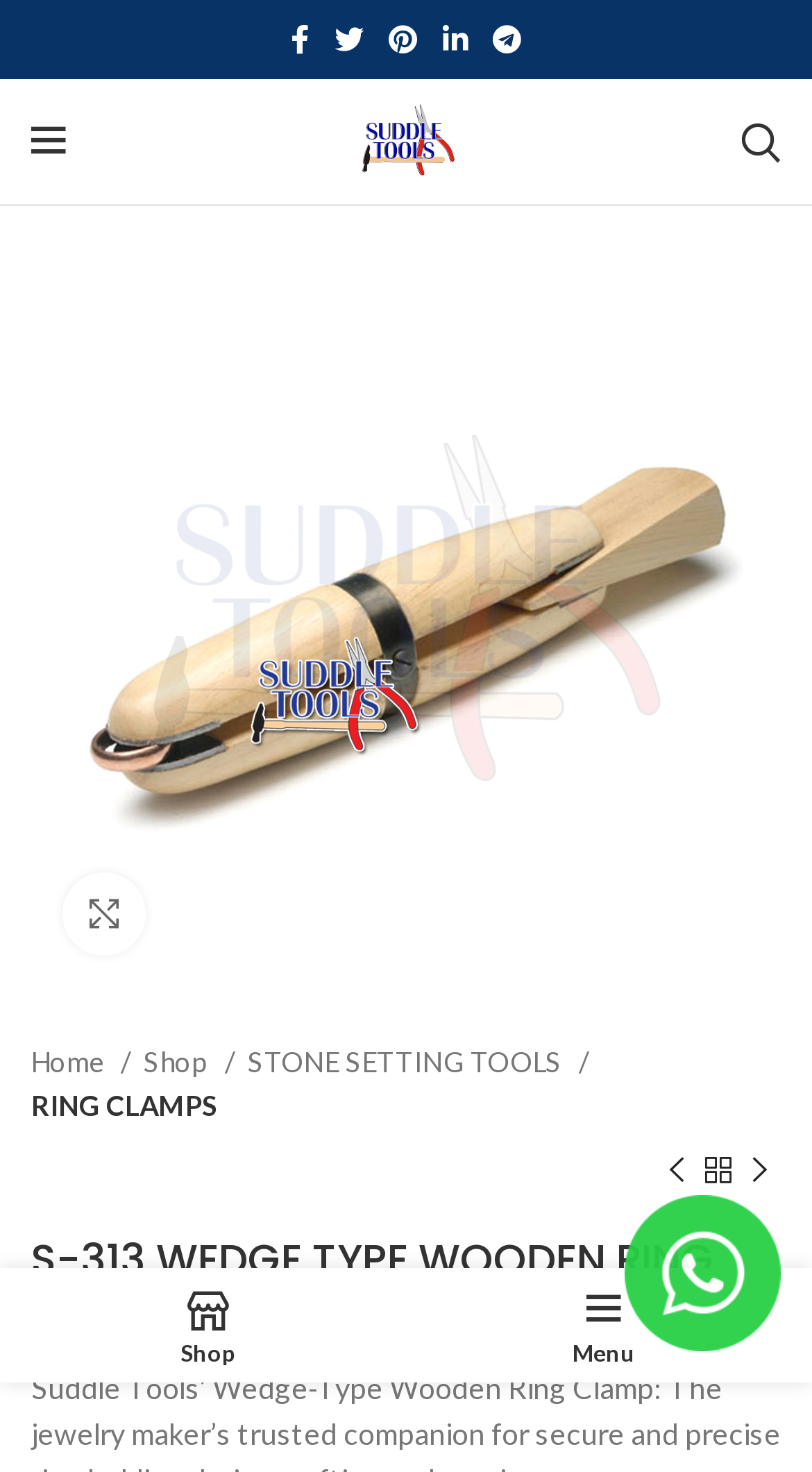How many product navigation links are there?
Please use the image to deliver a detailed and complete answer.

I looked at the product navigation links at the bottom of the webpage and counted the number of links, which are Previous product, Next product, and a link to enlarge the product image.